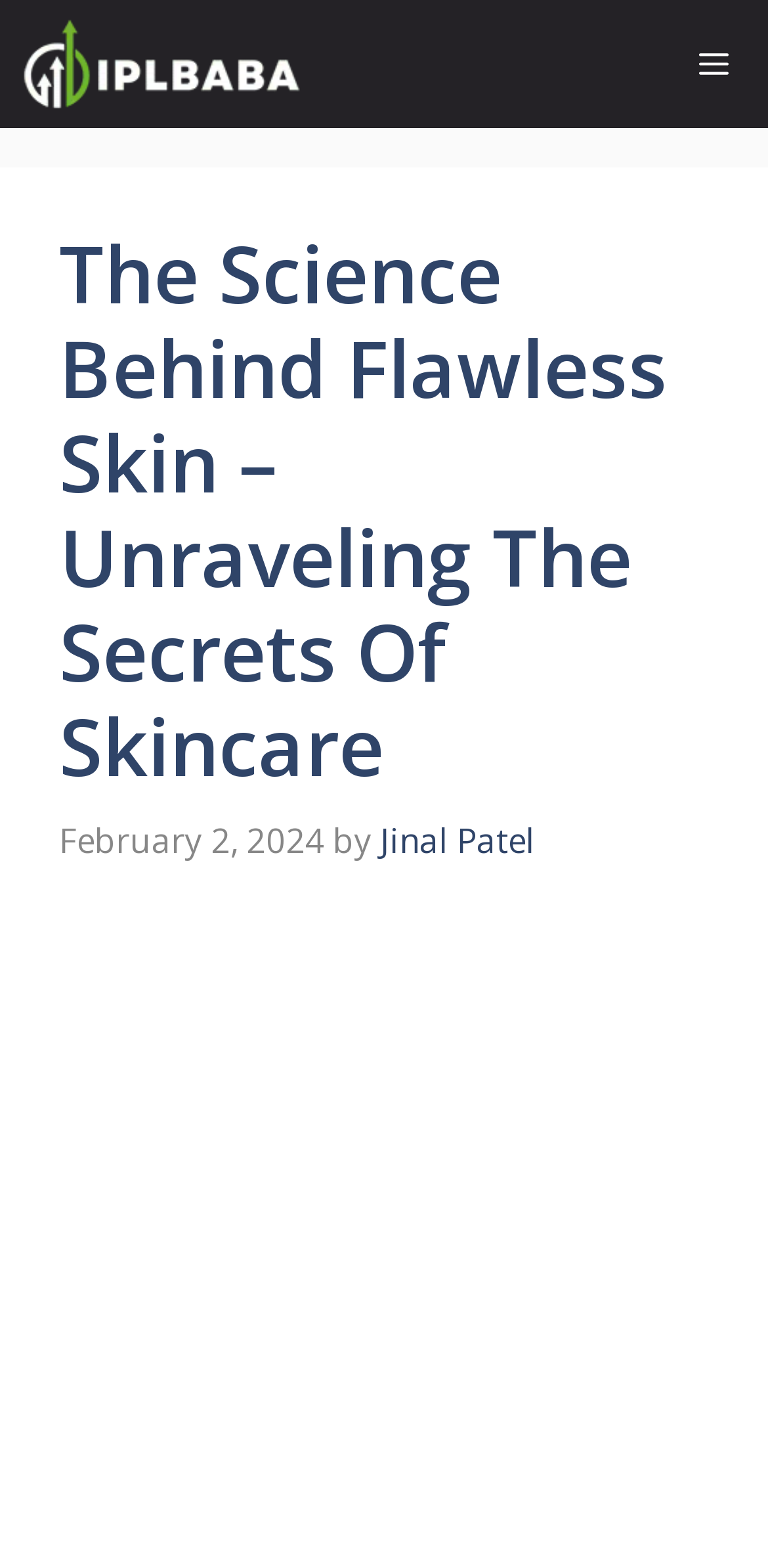Identify the bounding box coordinates for the UI element that matches this description: "Menu".

[0.859, 0.0, 1.0, 0.082]